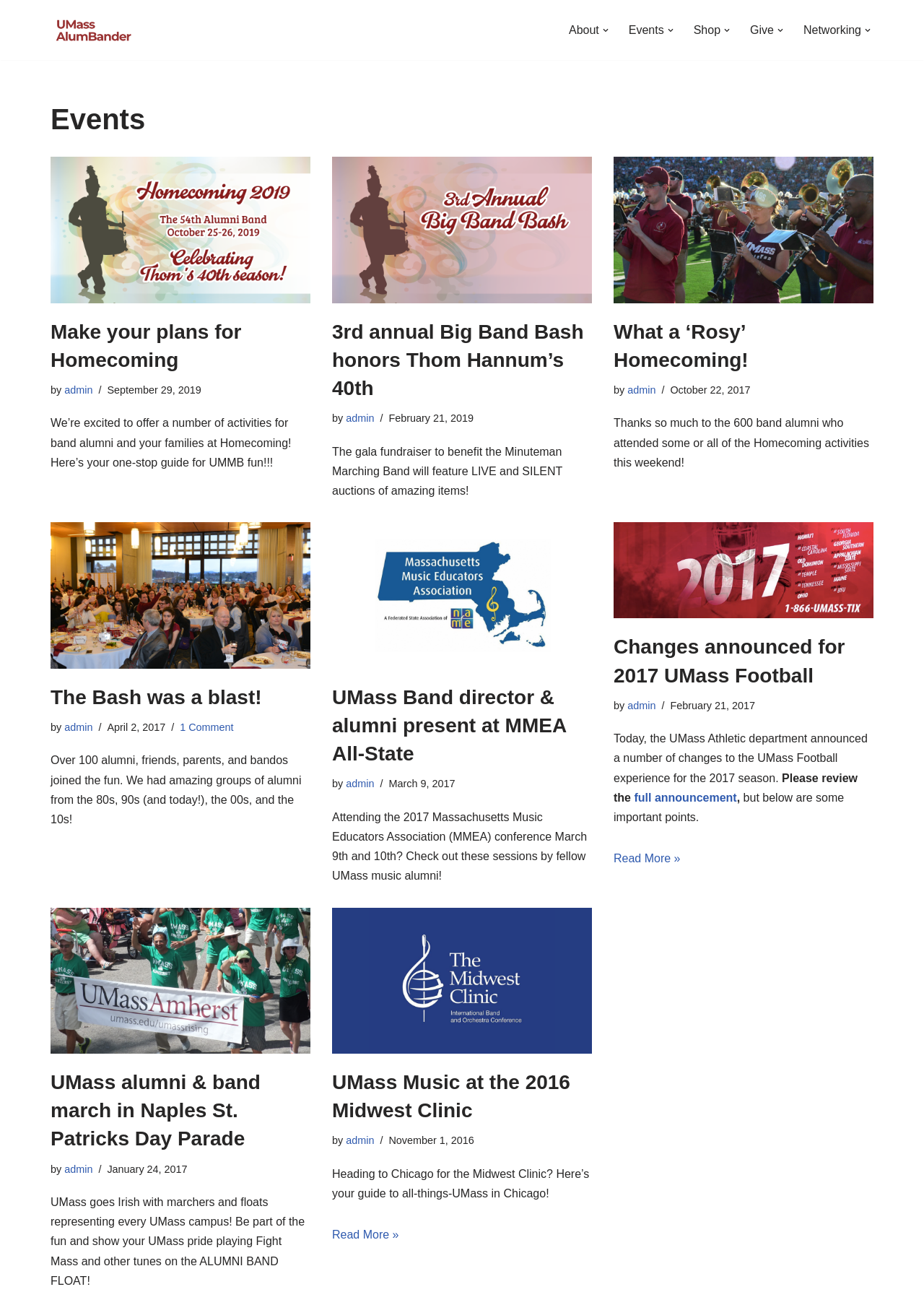Locate the bounding box coordinates of the element that should be clicked to fulfill the instruction: "Read 'What a ‘Rosy’ Homecoming!' article".

[0.664, 0.246, 0.945, 0.29]